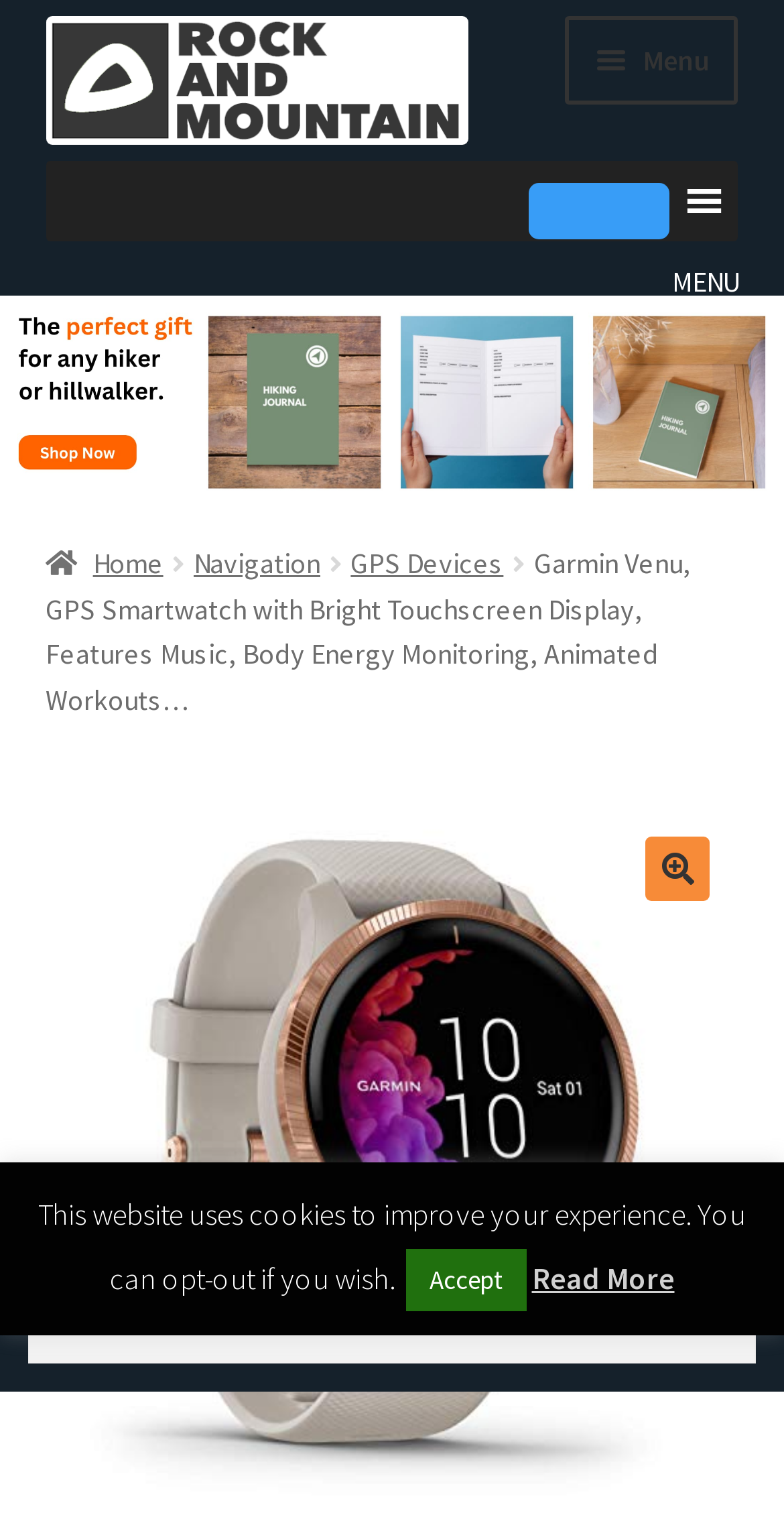Determine the bounding box coordinates in the format (top-left x, top-left y, bottom-right x, bottom-right y). Ensure all values are floating point numbers between 0 and 1. Identify the bounding box of the UI element described by: Camping

[0.058, 0.231, 0.942, 0.302]